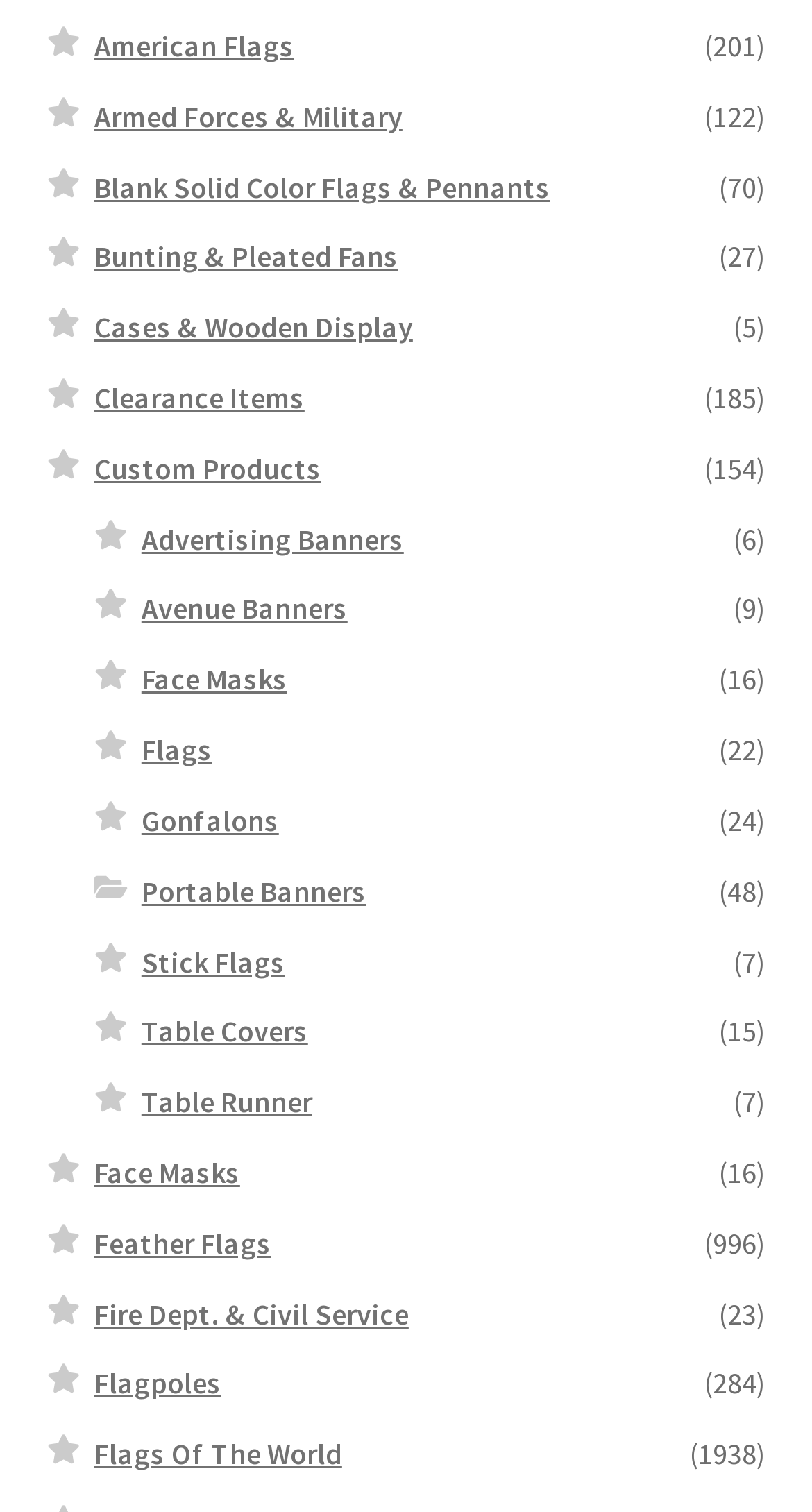Given the description "Flags", provide the bounding box coordinates of the corresponding UI element.

[0.174, 0.484, 0.261, 0.508]